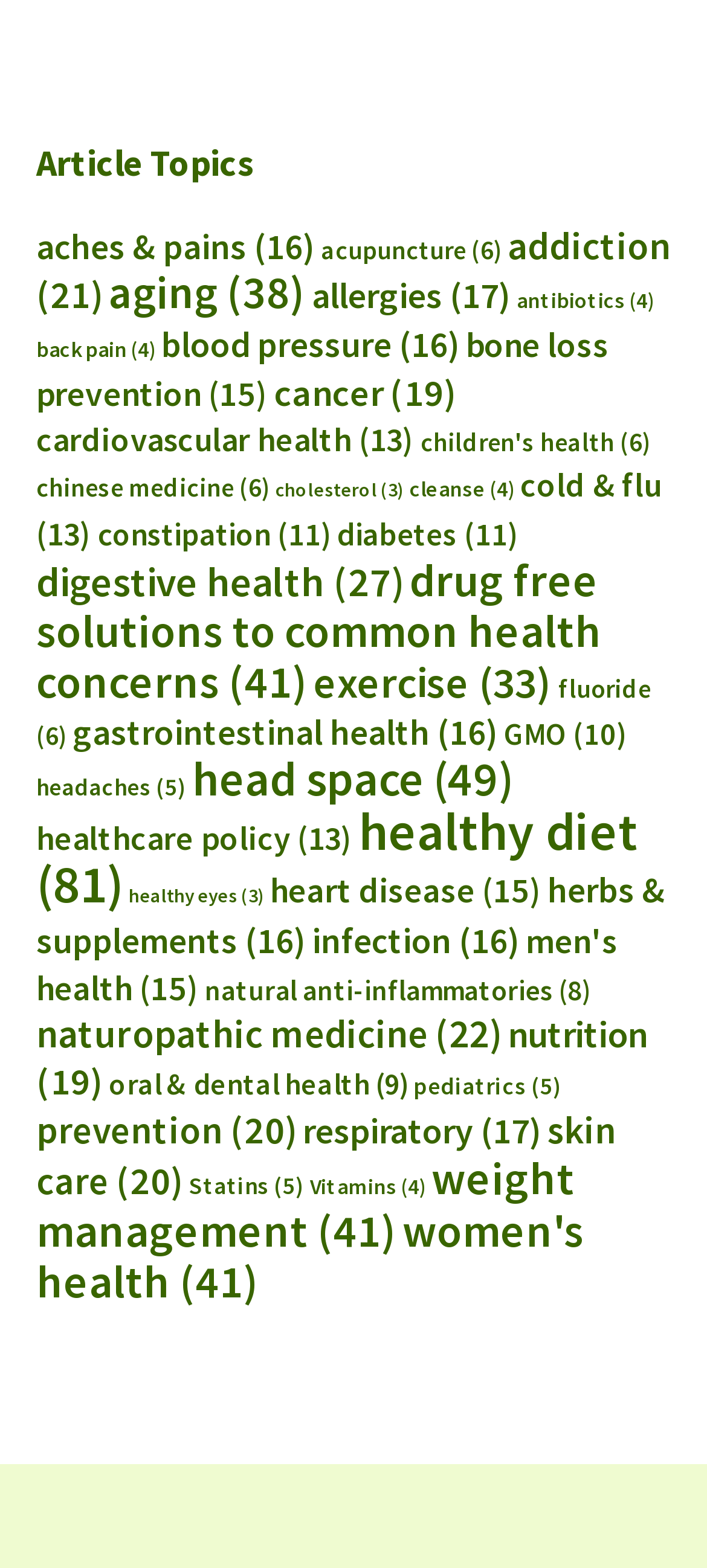Please identify the bounding box coordinates of the area that needs to be clicked to follow this instruction: "Click on 'aches & pains' topic".

[0.051, 0.143, 0.446, 0.171]